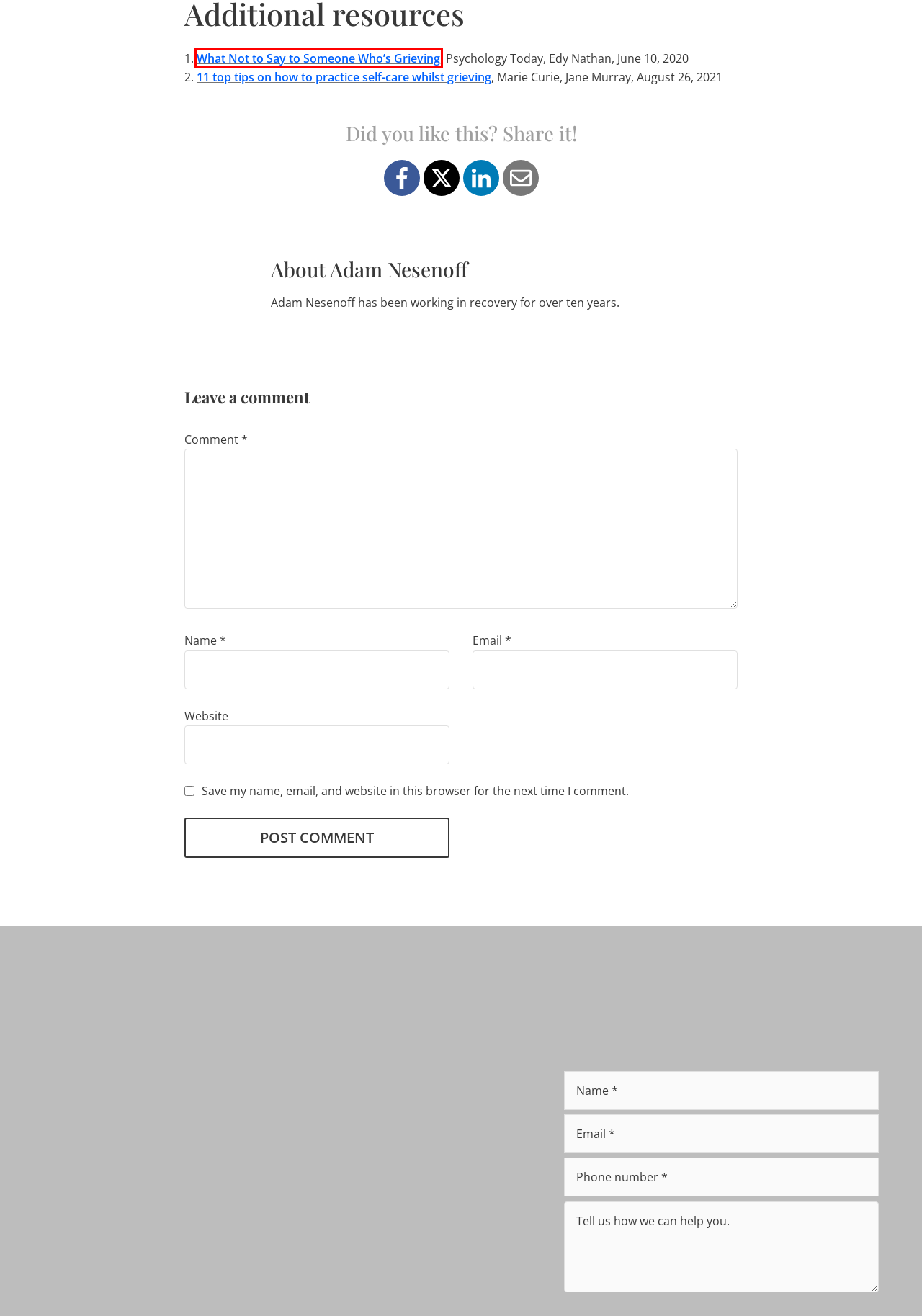You have a screenshot of a webpage, and a red bounding box highlights an element. Select the webpage description that best fits the new page after clicking the element within the bounding box. Options are:
A. Understanding Grief Counseling - Tikvah Lake Florida
B. Free Insurance Verification - Tikvah Lake Florida
C. Help for Addicts in Florida | Tikvah lake Recovery
D. Our Aftercare Program - Tikvah Lake Florida
E. Luxury Rehab in Florida | Tikvah Lake Recovery
F. Drug Rehab in Sebring - Tikvah Lake Florida
G. What Not to Say to Someone Who’s Grieving | Psychology Today
H. Holistic Rehab in Florida - Tikvah Lake Florida

G